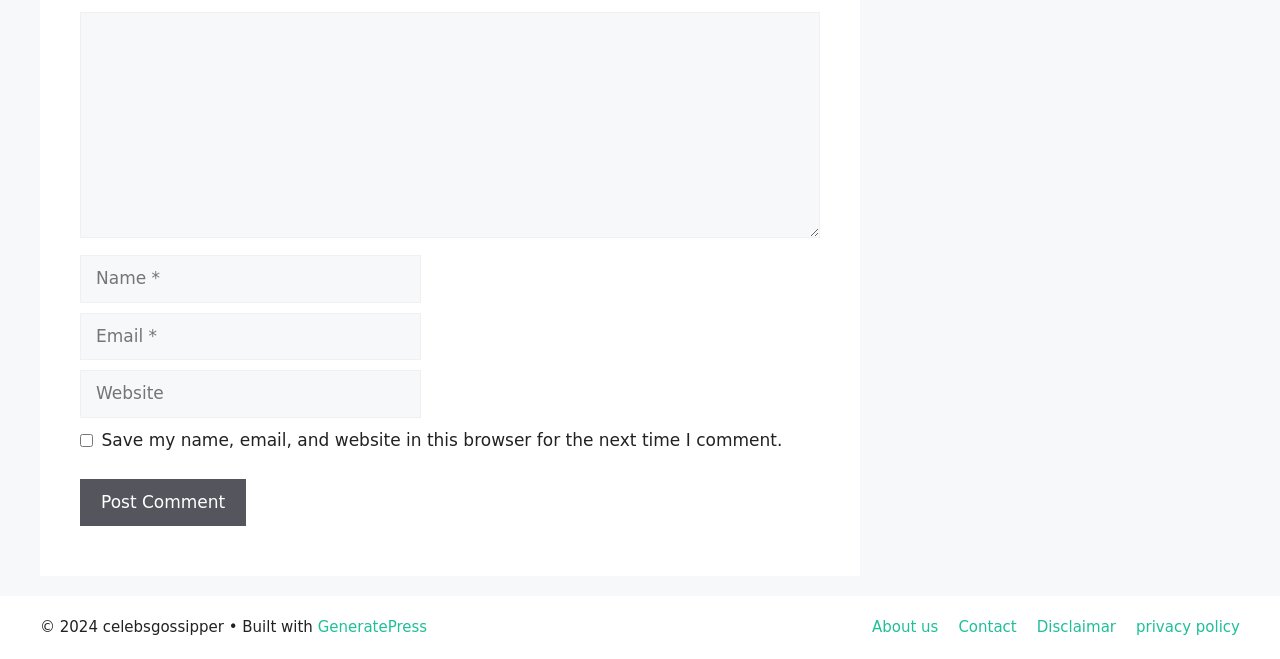Given the description: "parent_node: Comment name="email" placeholder="Email *"", determine the bounding box coordinates of the UI element. The coordinates should be formatted as four float numbers between 0 and 1, [left, top, right, bottom].

[0.062, 0.475, 0.329, 0.547]